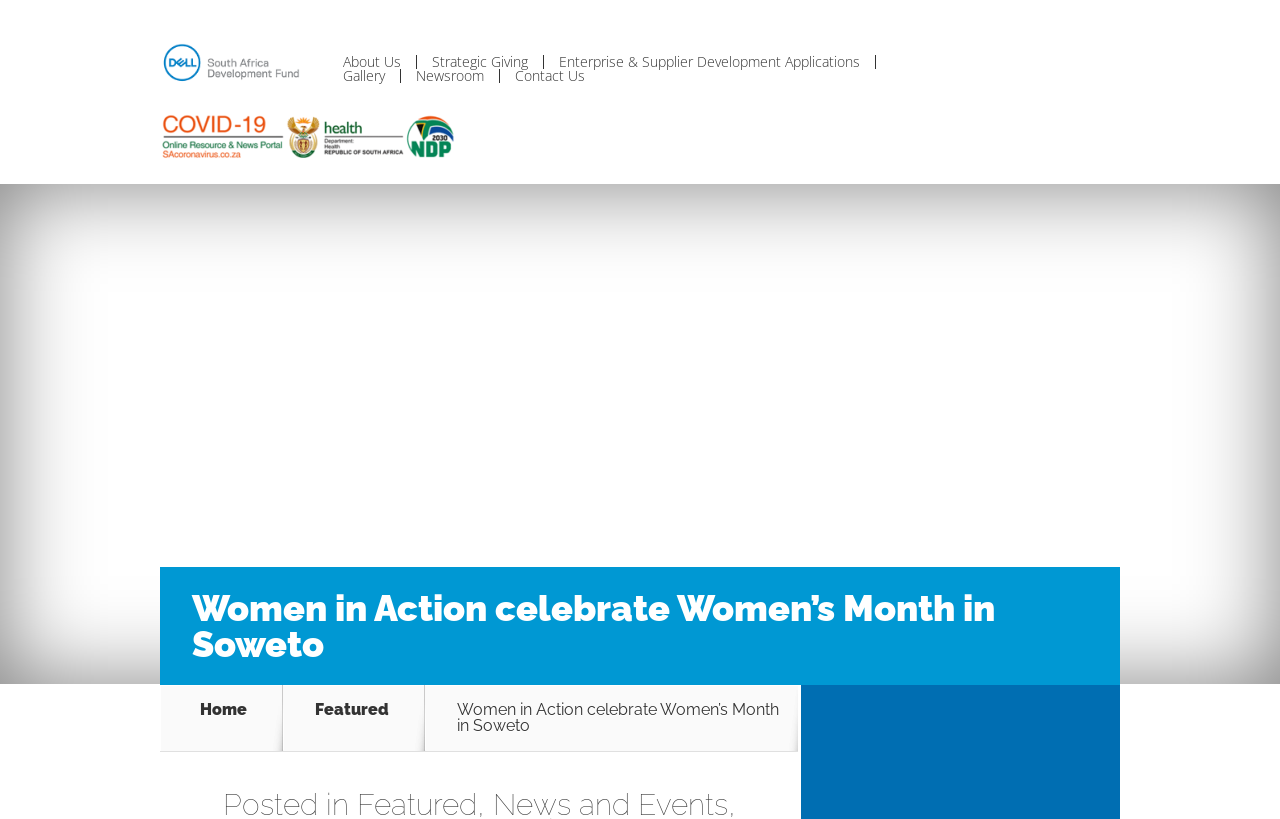Please identify the bounding box coordinates of the clickable region that I should interact with to perform the following instruction: "visit Dell Development Fund". The coordinates should be expressed as four float numbers between 0 and 1, i.e., [left, top, right, bottom].

[0.125, 0.048, 0.238, 0.107]